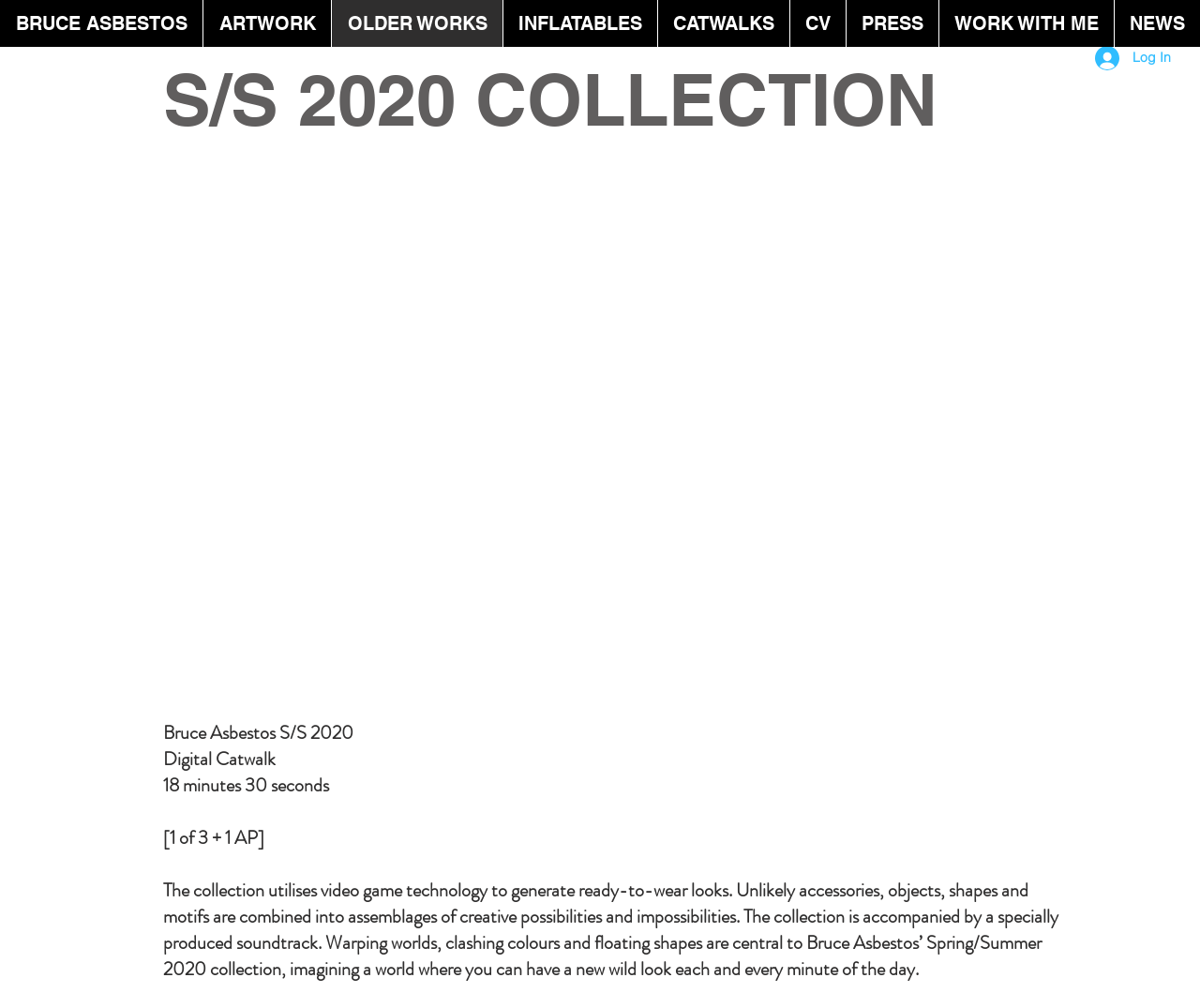Please locate the bounding box coordinates of the element that needs to be clicked to achieve the following instruction: "Explore the CATWALKS section". The coordinates should be four float numbers between 0 and 1, i.e., [left, top, right, bottom].

[0.548, 0.0, 0.658, 0.047]